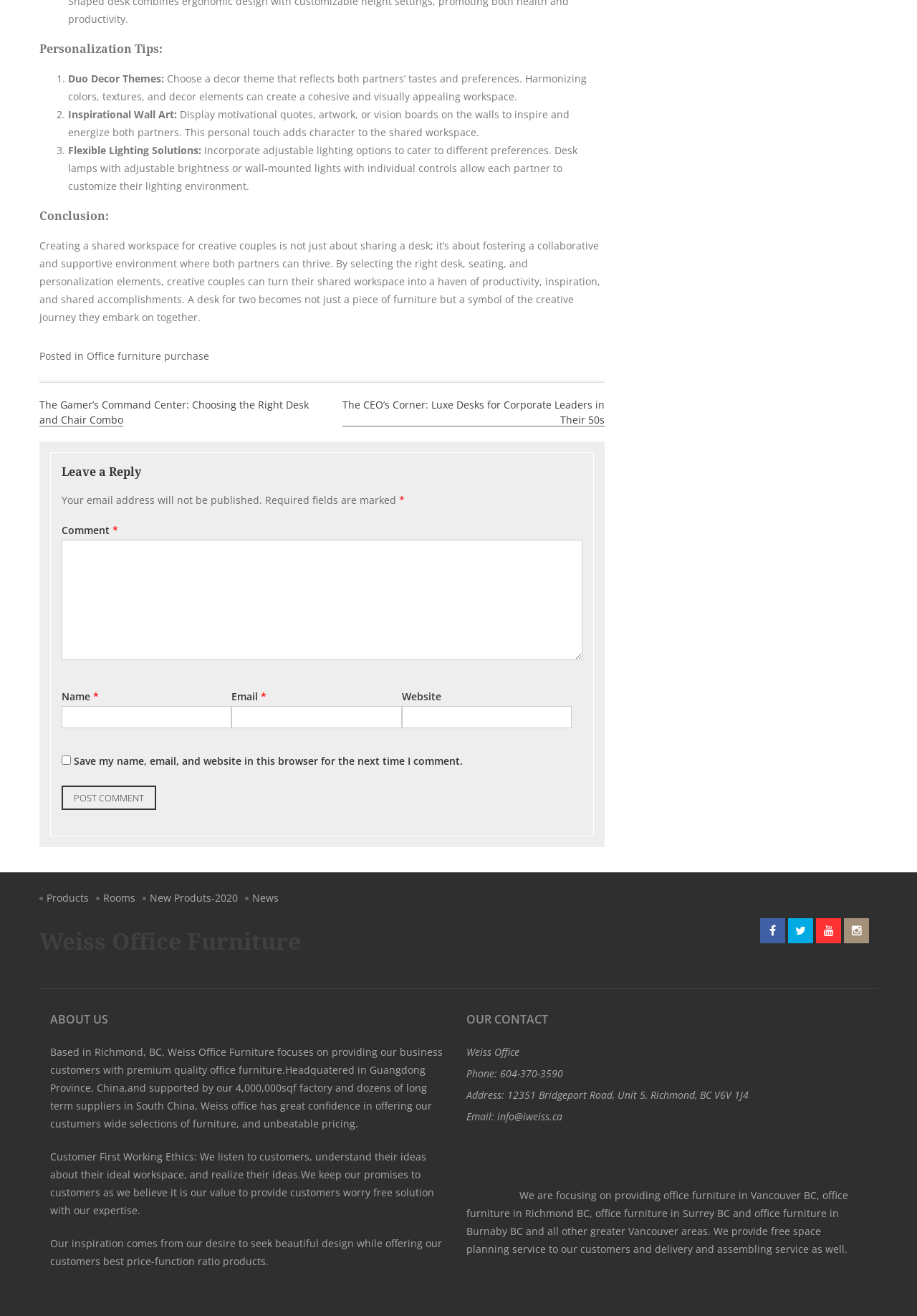Please provide a one-word or short phrase answer to the question:
What is the company's contact information?

Phone number and address